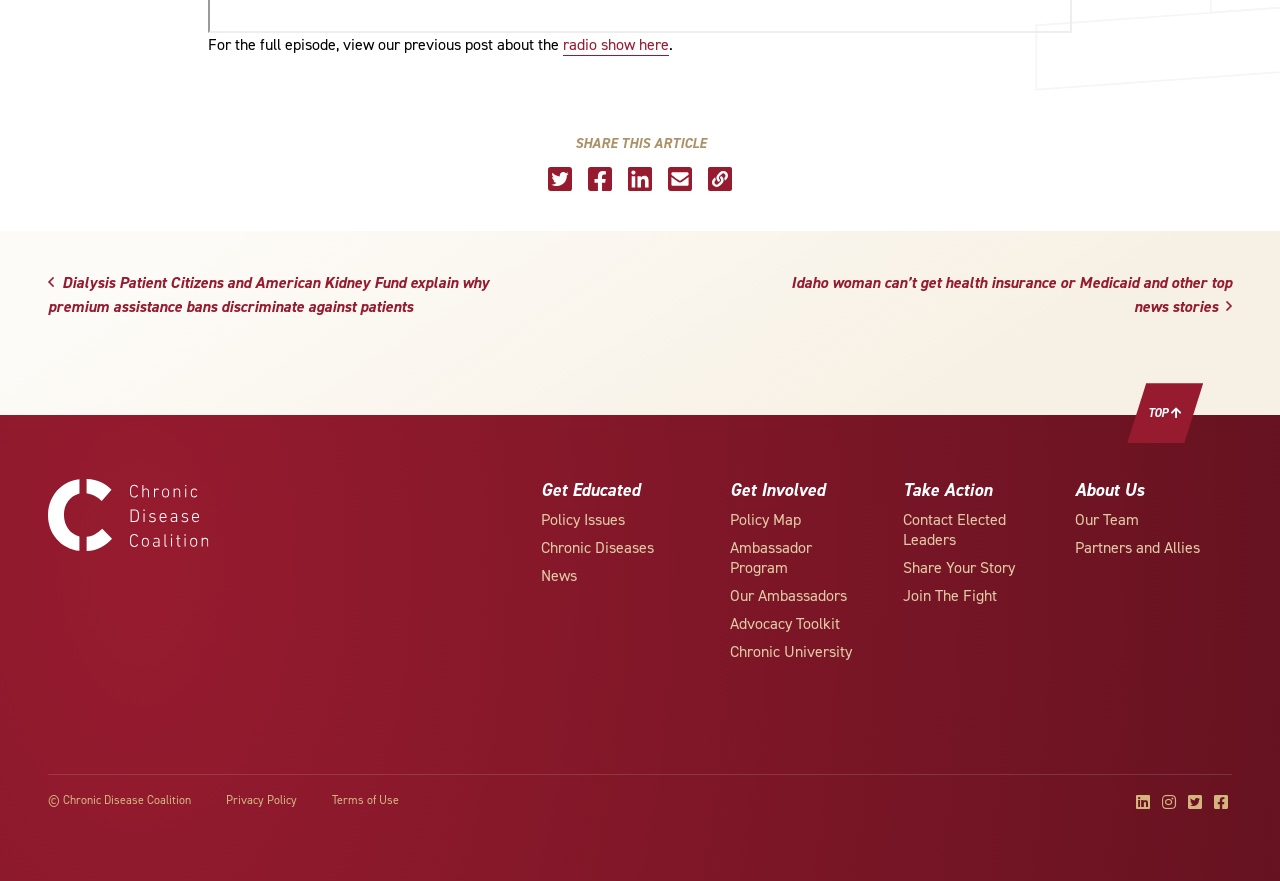Identify the bounding box coordinates of the element to click to follow this instruction: 'Share this article on Facebook'. Ensure the coordinates are four float values between 0 and 1, provided as [left, top, right, bottom].

[0.459, 0.19, 0.478, 0.217]